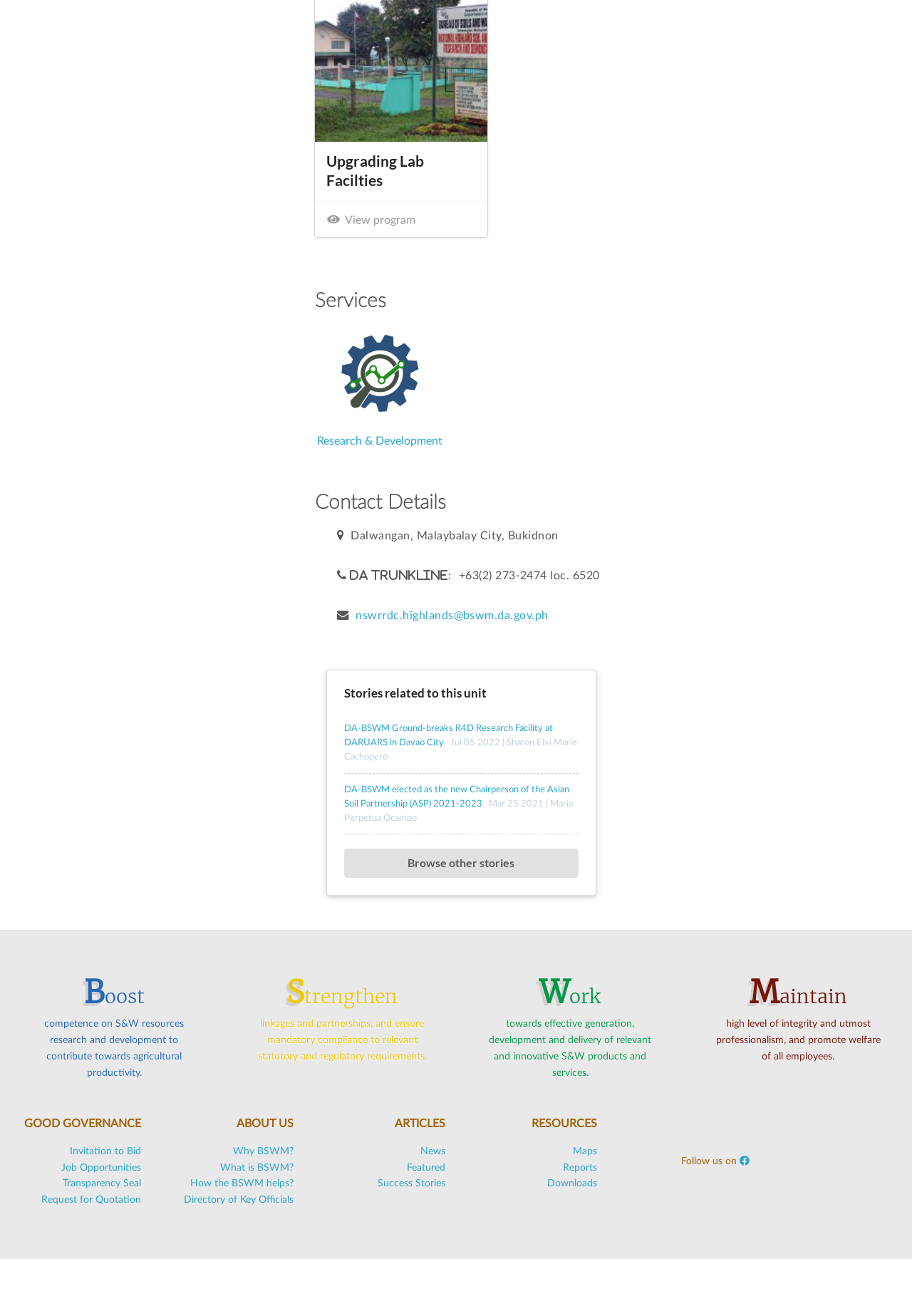Select the bounding box coordinates of the element I need to click to carry out the following instruction: "Browse other stories".

[0.377, 0.645, 0.635, 0.667]